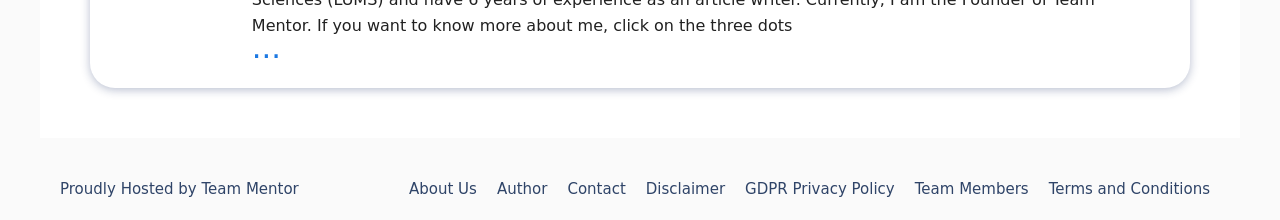Extract the bounding box coordinates for the UI element described by the text: "Team Members". The coordinates should be in the form of [left, top, right, bottom] with values between 0 and 1.

[0.715, 0.818, 0.804, 0.9]